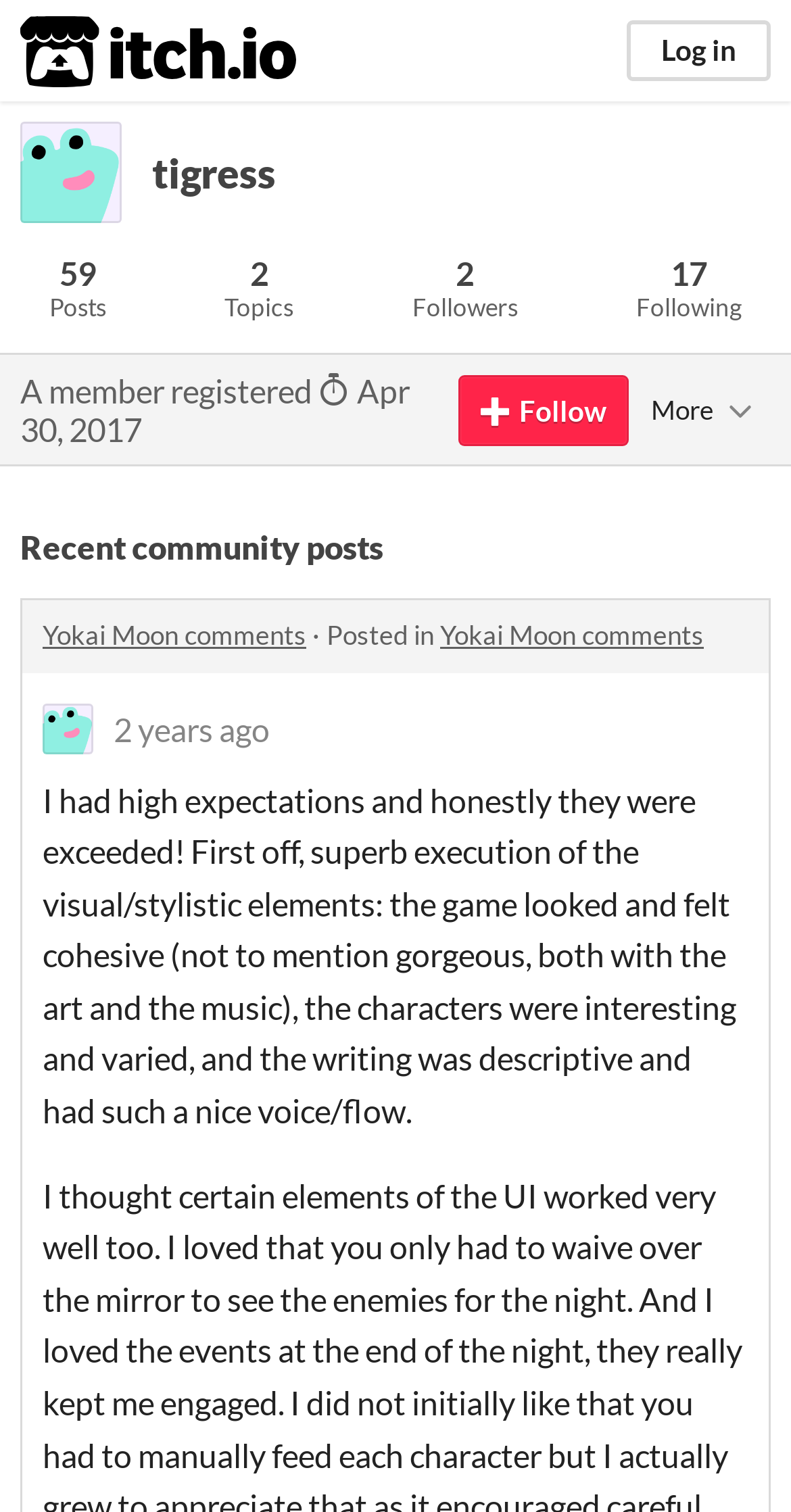Give a short answer using one word or phrase for the question:
How many posts does the user have?

59